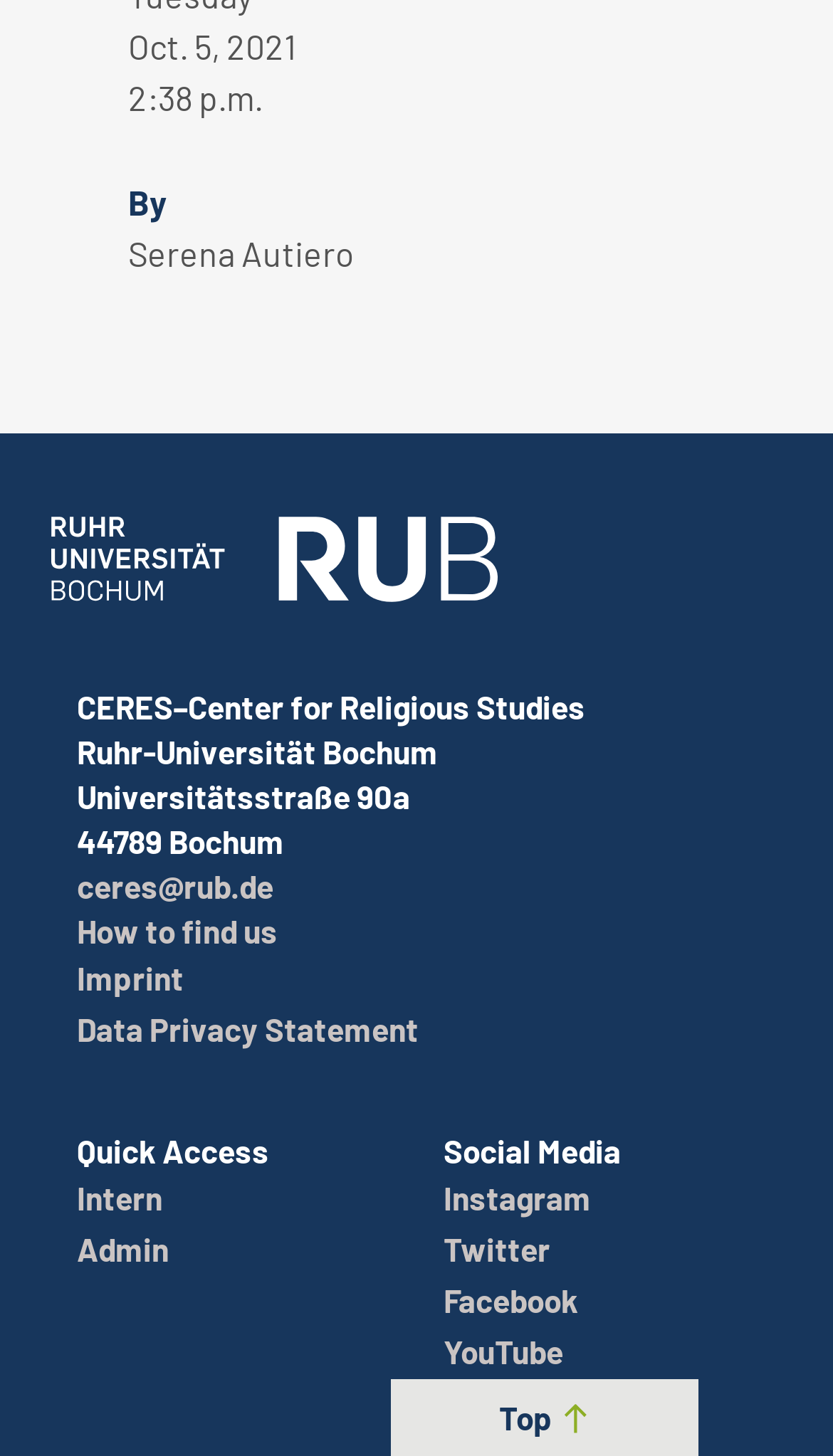Bounding box coordinates should be in the format (top-left x, top-left y, bottom-right x, bottom-right y) and all values should be floating point numbers between 0 and 1. Determine the bounding box coordinate for the UI element described as: How to find us

[0.092, 0.626, 0.333, 0.653]